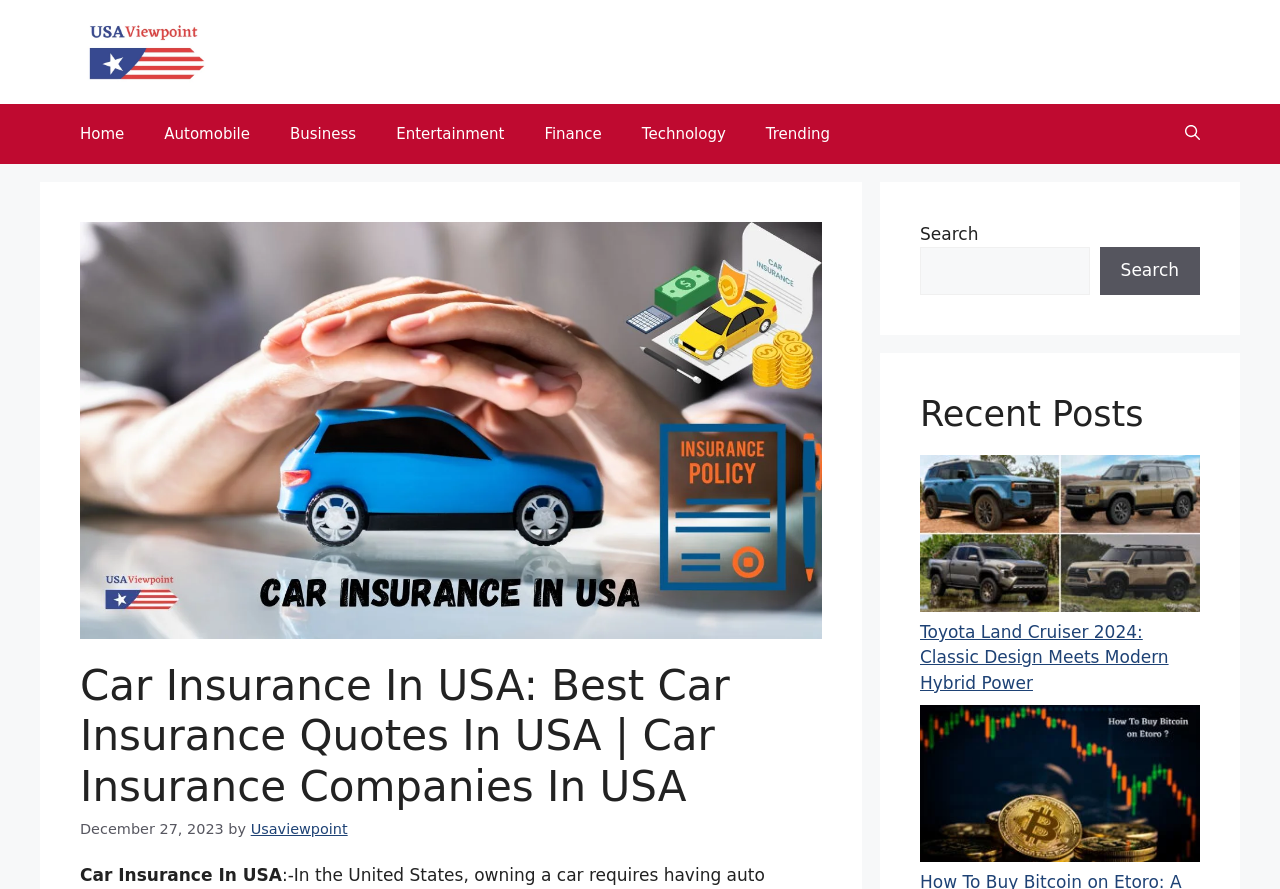Identify the bounding box coordinates for the element you need to click to achieve the following task: "Open the search box". Provide the bounding box coordinates as four float numbers between 0 and 1, in the form [left, top, right, bottom].

[0.91, 0.116, 0.953, 0.184]